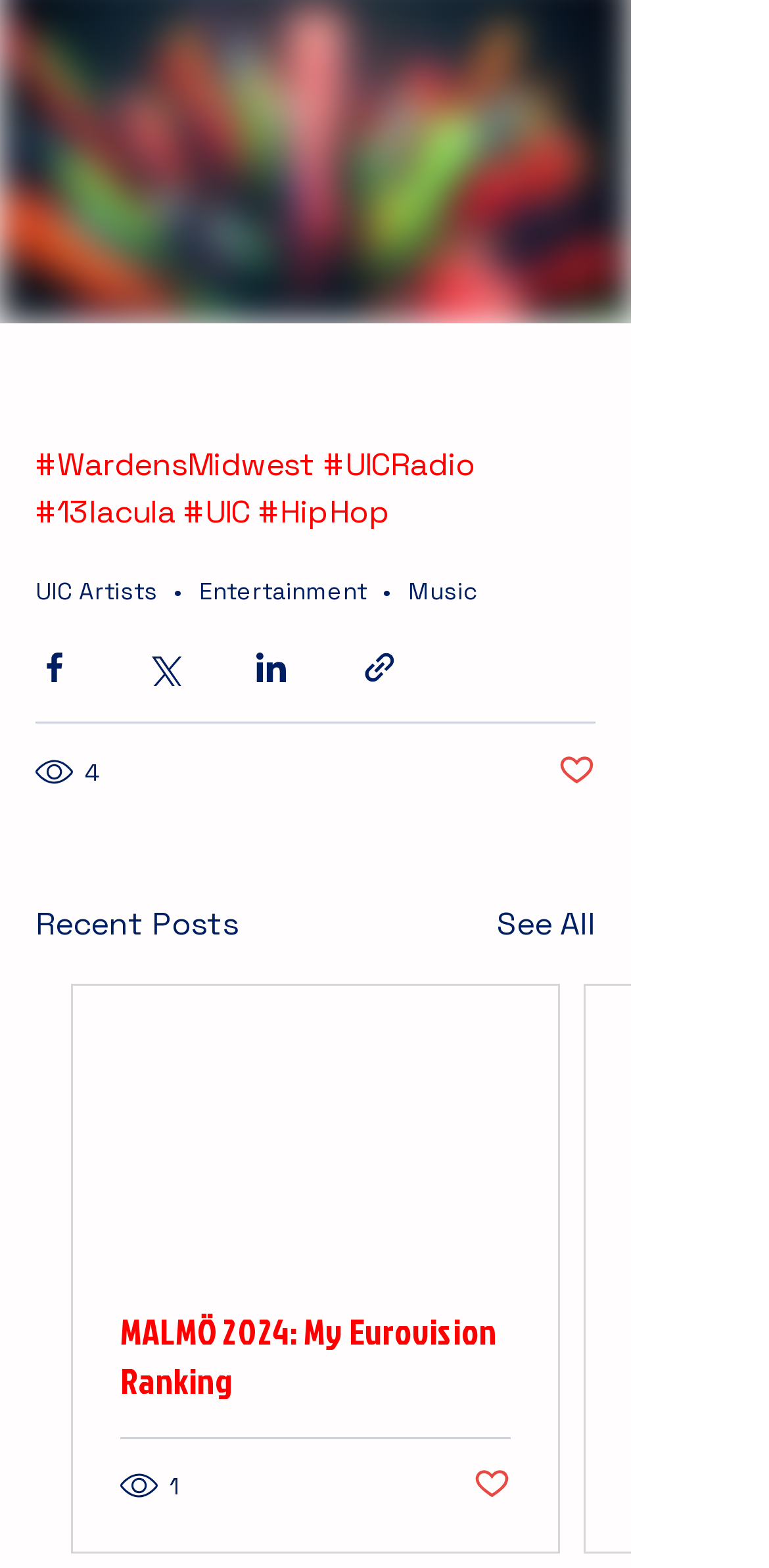Pinpoint the bounding box coordinates of the clickable element to carry out the following instruction: "Click on See All link."

[0.646, 0.575, 0.774, 0.605]